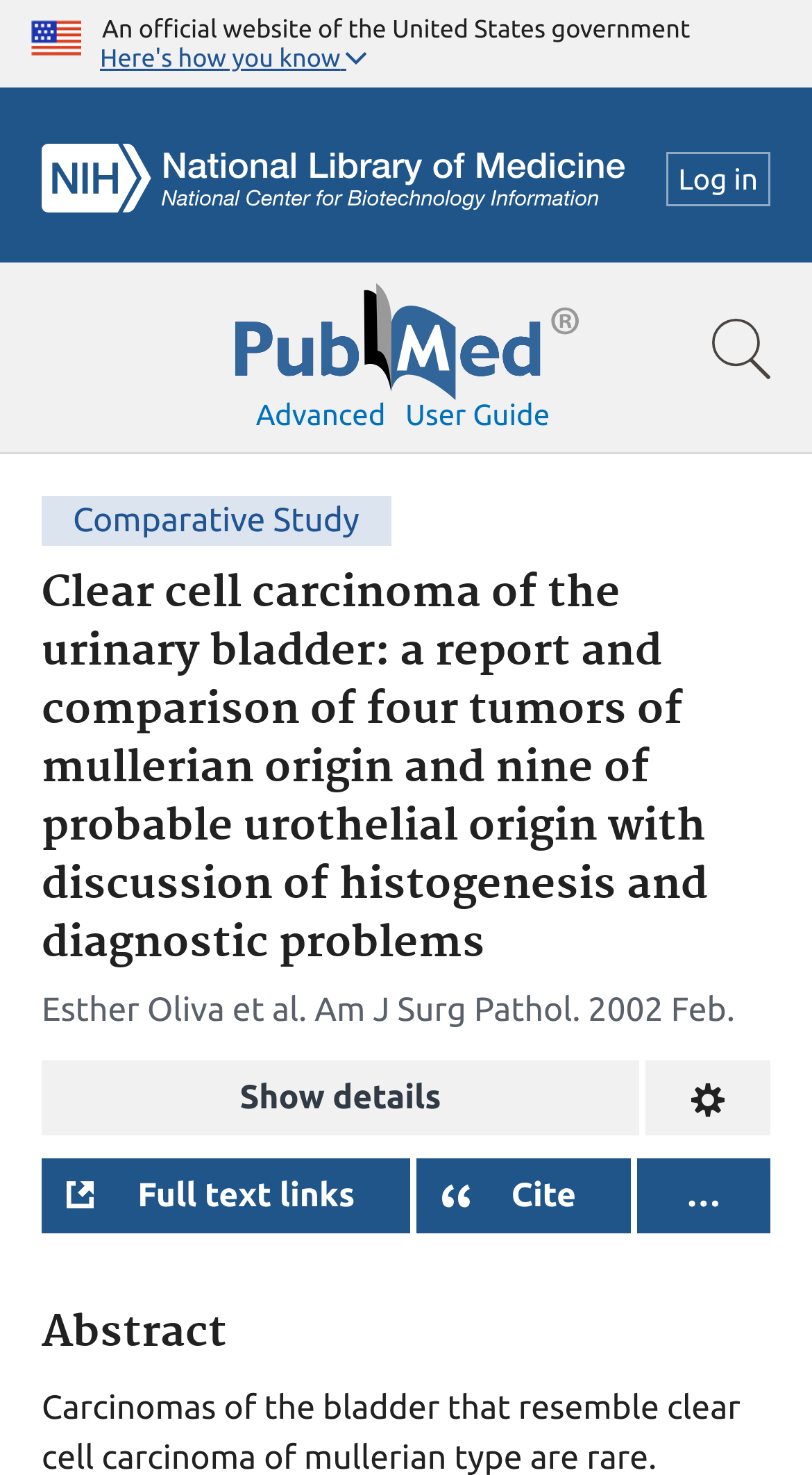Find the bounding box coordinates of the element I should click to carry out the following instruction: "Click the U.S. flag image".

[0.038, 0.008, 0.1, 0.042]